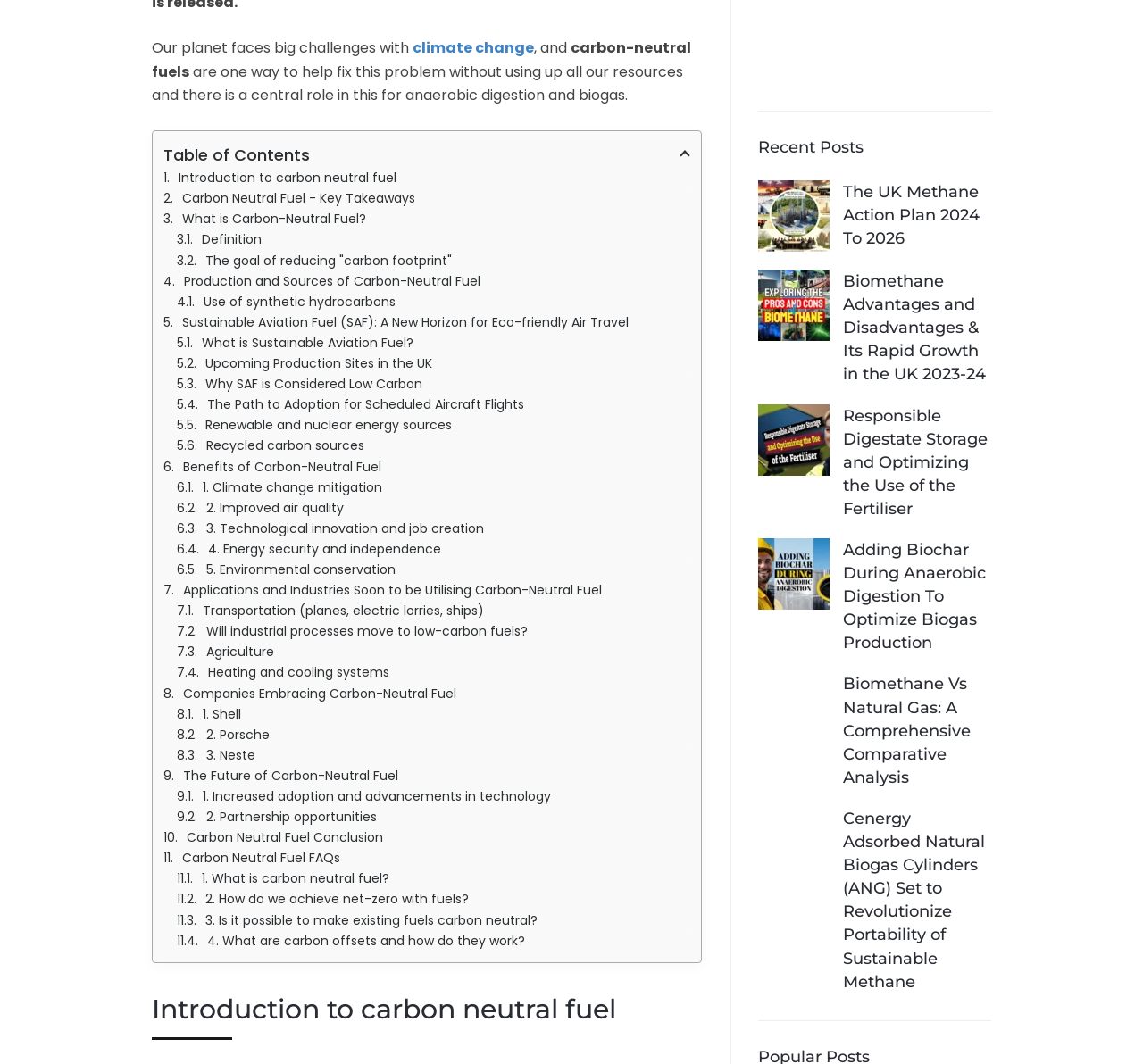Please find the bounding box coordinates for the clickable element needed to perform this instruction: "Read 'What is Carbon-Neutral Fuel?'".

[0.155, 0.216, 0.604, 0.235]